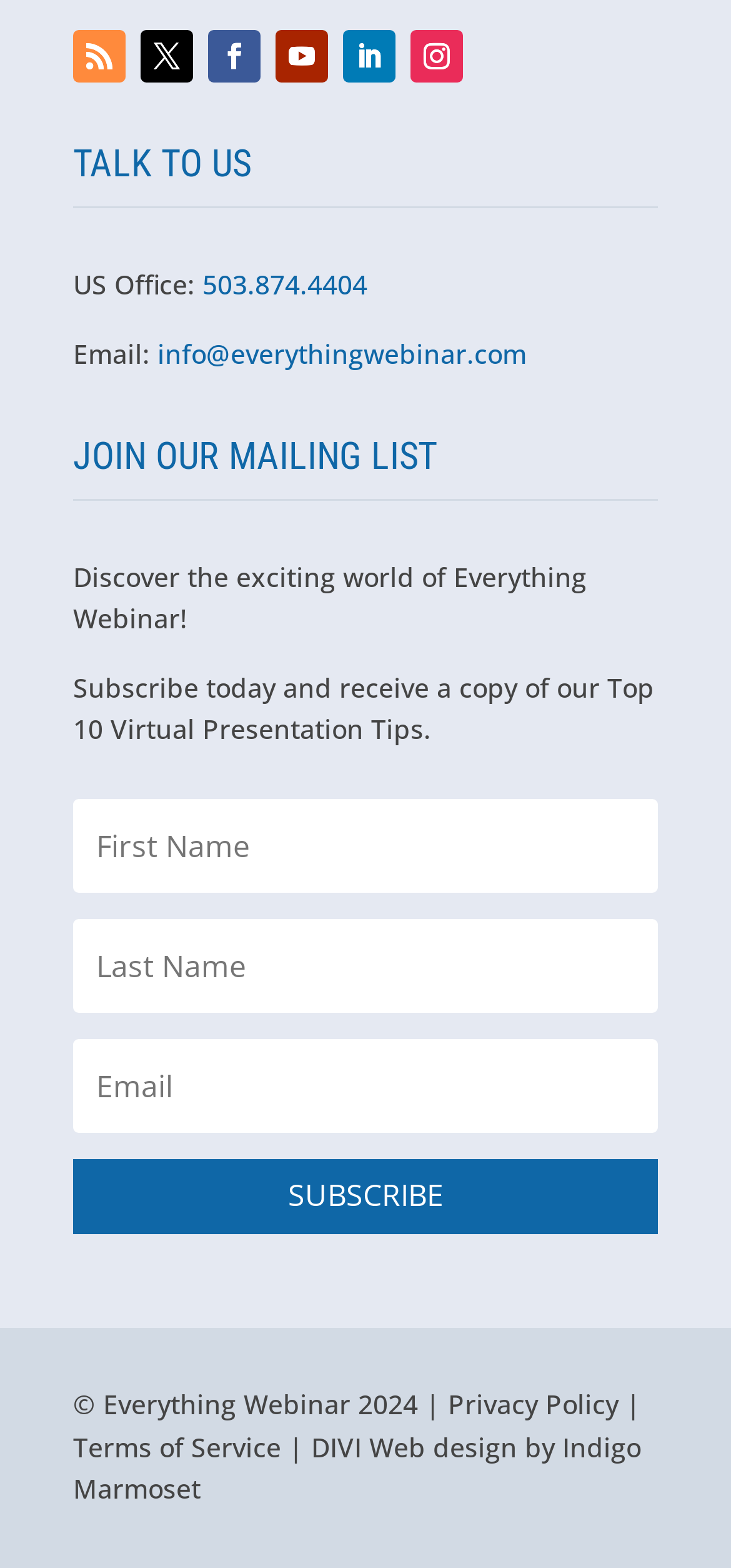How many textboxes are there for subscription?
Provide an in-depth answer to the question, covering all aspects.

I examined the section for joining the mailing list and found three empty textboxes, which are likely for inputting name, email, and other information.